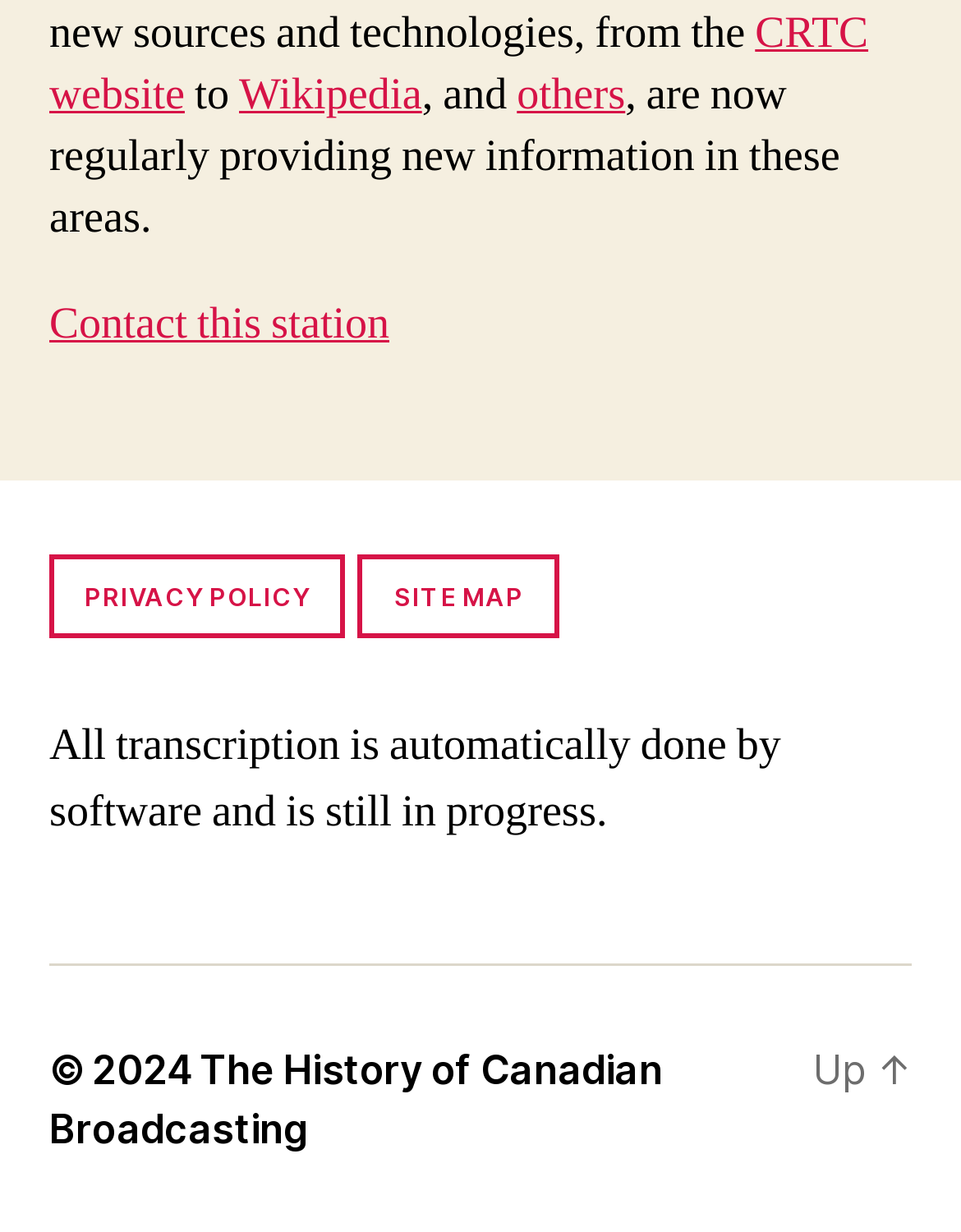From the element description Contact this station, predict the bounding box coordinates of the UI element. The coordinates must be specified in the format (top-left x, top-left y, bottom-right x, bottom-right y) and should be within the 0 to 1 range.

[0.051, 0.241, 0.405, 0.287]